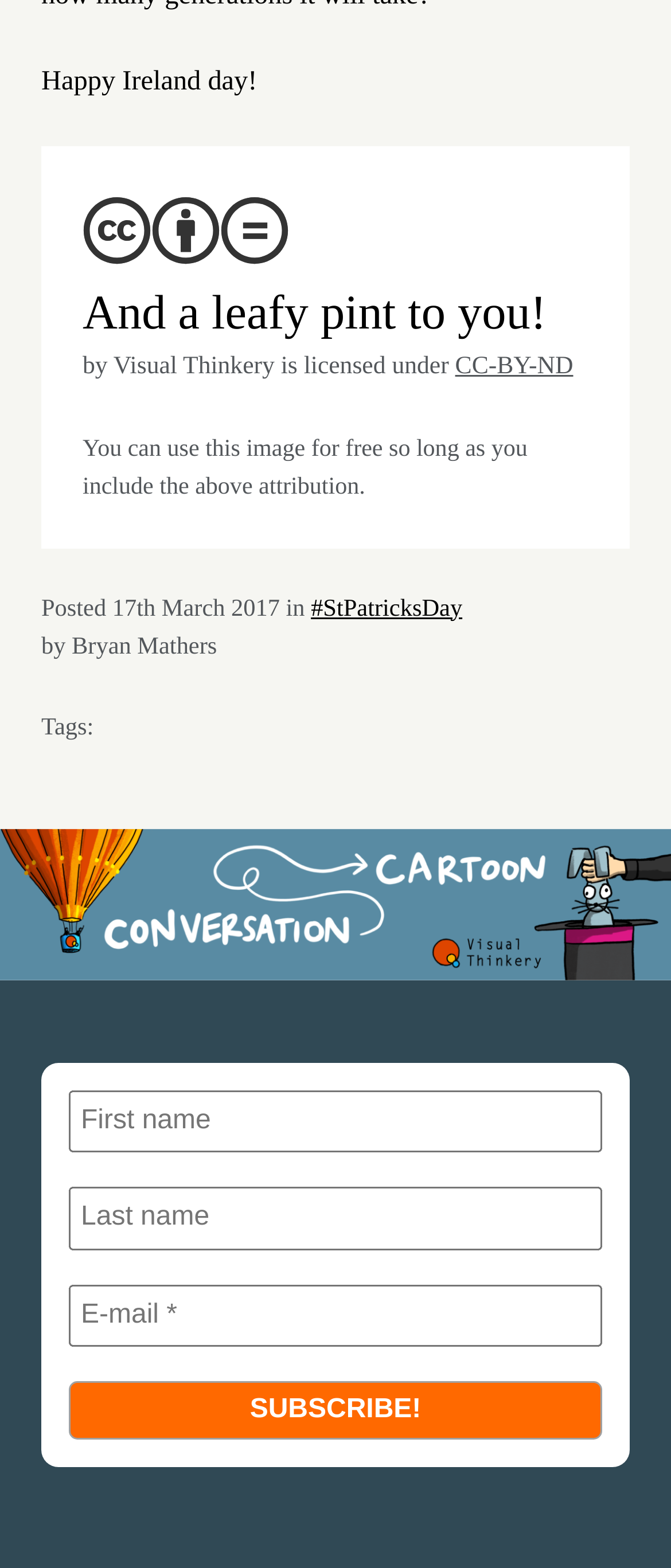Please determine the bounding box coordinates for the UI element described as: "#StPatricksDay".

[0.463, 0.379, 0.689, 0.397]